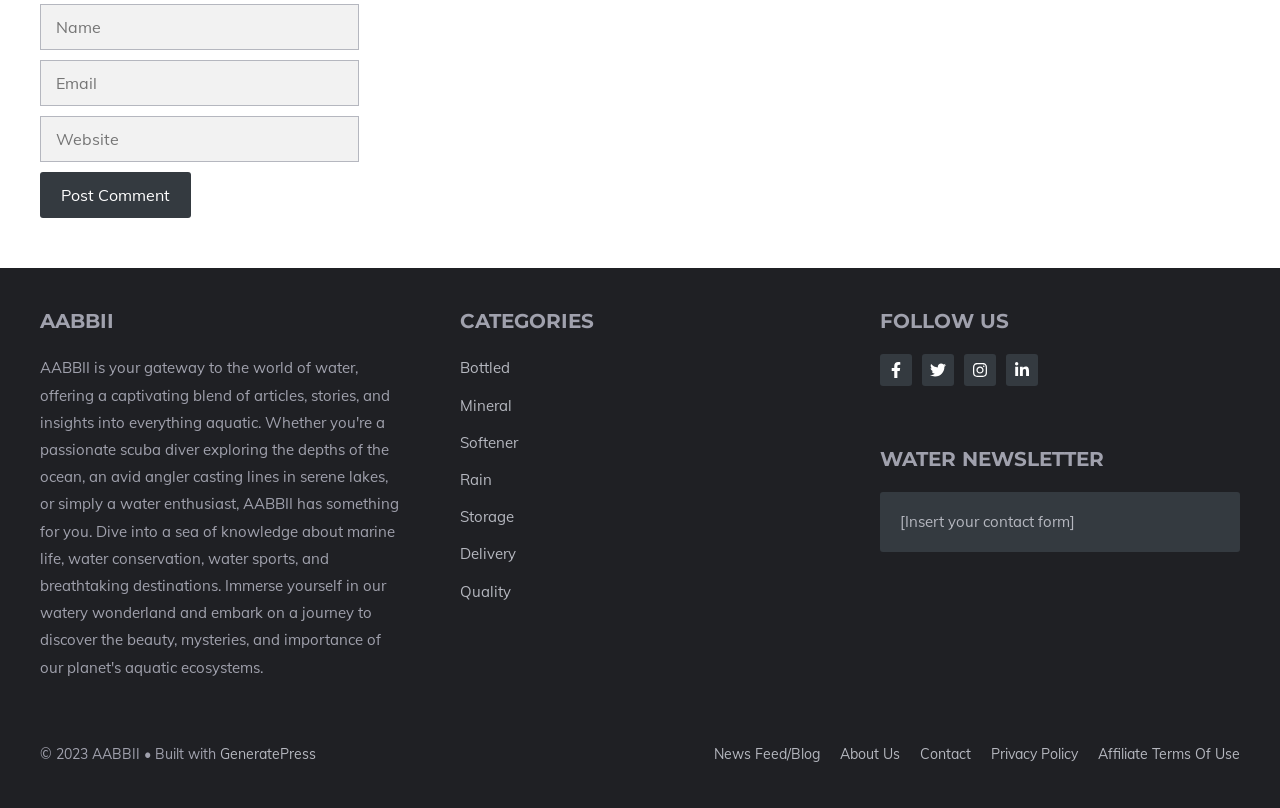Show the bounding box coordinates for the HTML element as described: "Privacy policy".

[0.774, 0.922, 0.842, 0.944]